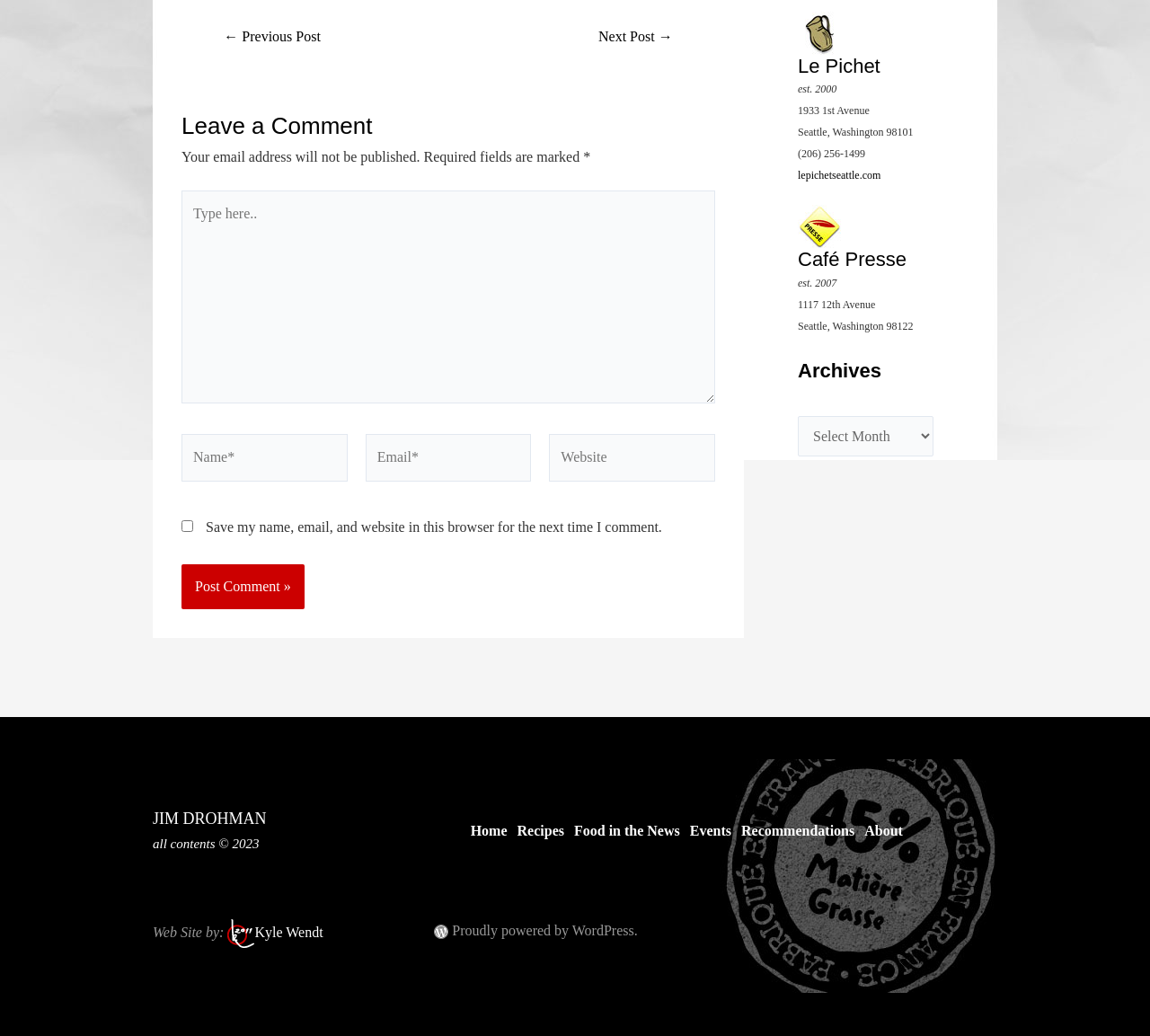Please provide the bounding box coordinate of the region that matches the element description: About. Coordinates should be in the format (top-left x, top-left y, bottom-right x, bottom-right y) and all values should be between 0 and 1.

[0.752, 0.794, 0.785, 0.809]